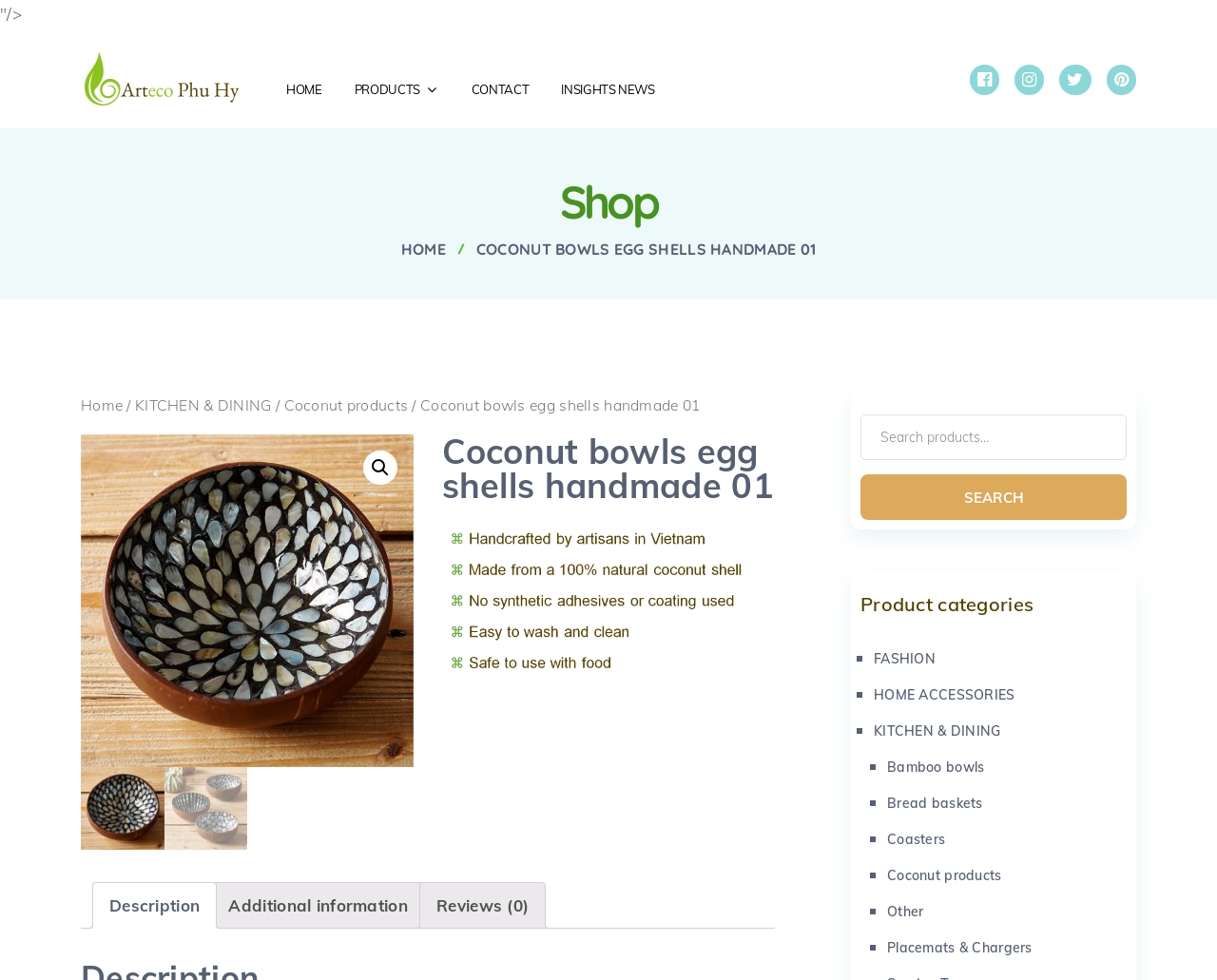Please determine the bounding box coordinates of the area that needs to be clicked to complete this task: 'Learn about Legalizing Marijuana Is On Maryland’s Ballot This Fall'. The coordinates must be four float numbers between 0 and 1, formatted as [left, top, right, bottom].

None